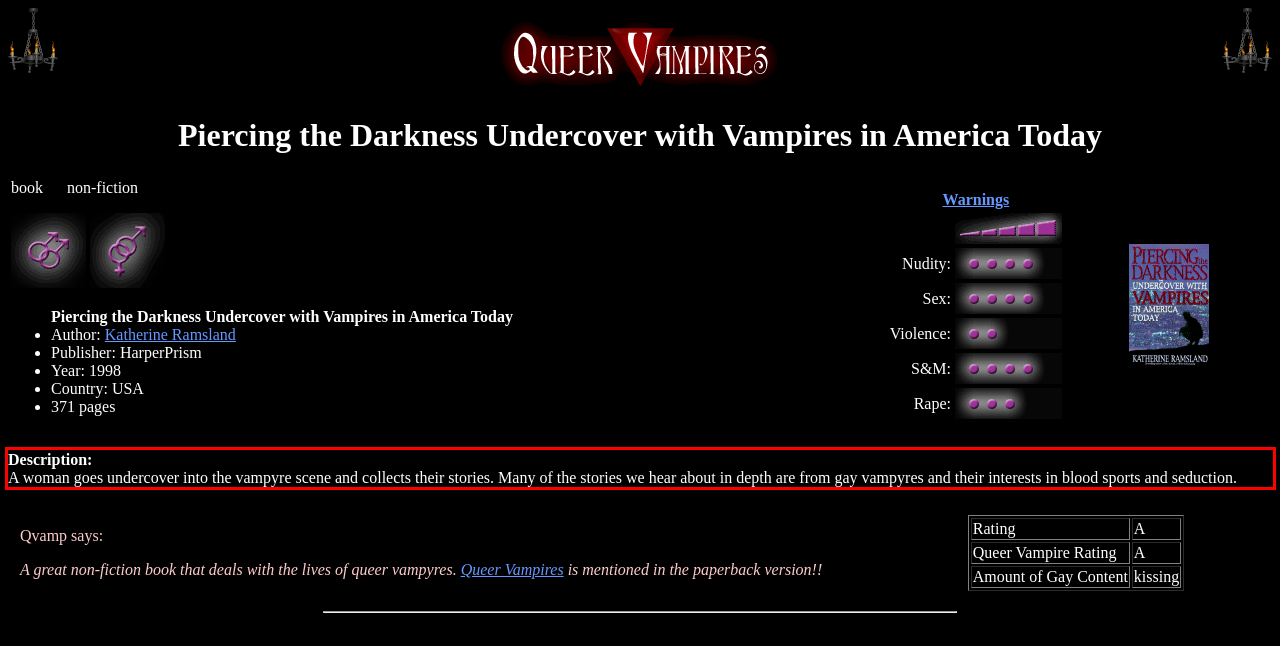Please analyze the screenshot of a webpage and extract the text content within the red bounding box using OCR.

Description: A woman goes undercover into the vampyre scene and collects their stories. Many of the stories we hear about in depth are from gay vampyres and their interests in blood sports and seduction.